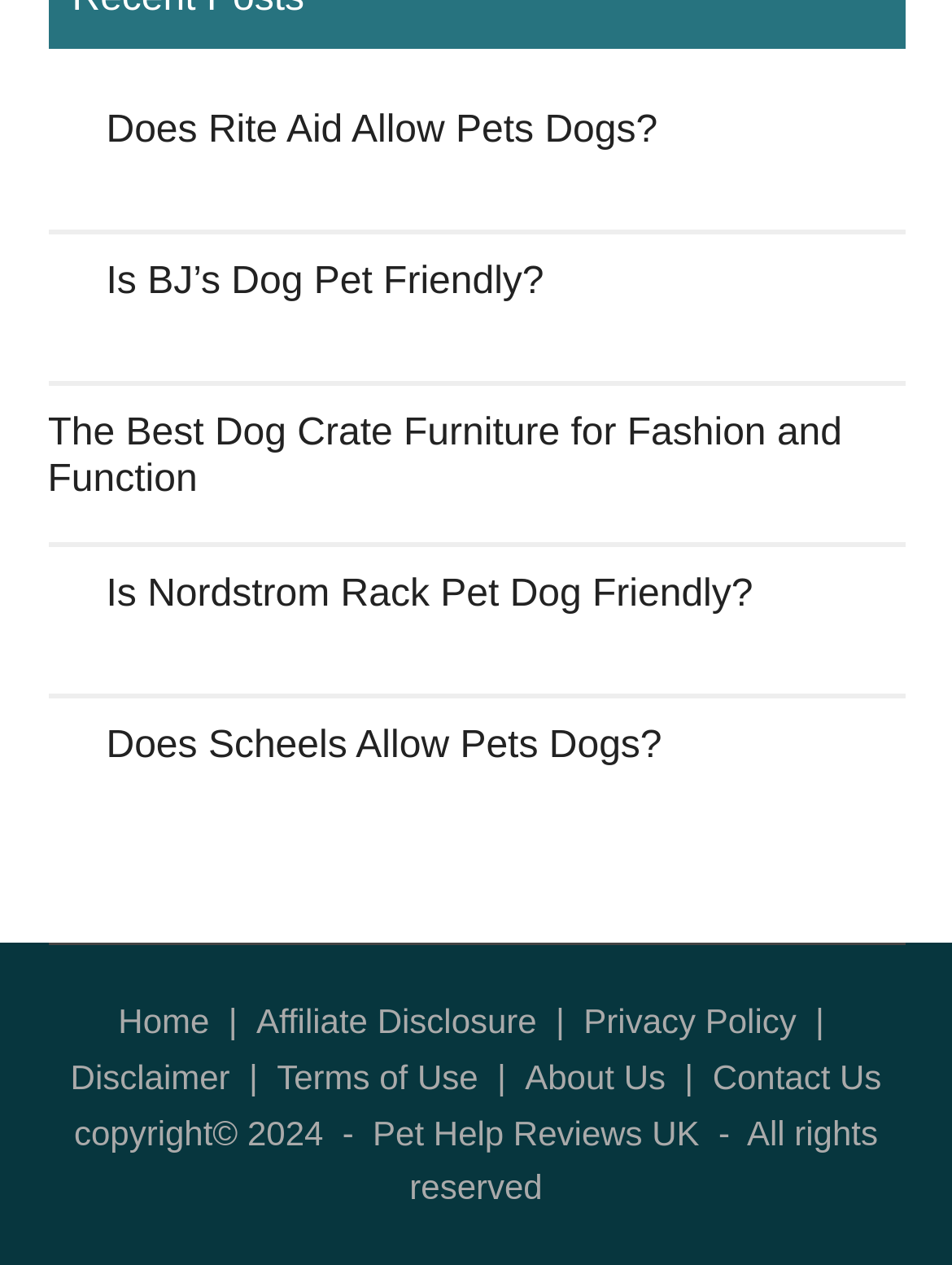Highlight the bounding box coordinates of the region I should click on to meet the following instruction: "Go to 'Home' page".

[0.124, 0.792, 0.22, 0.822]